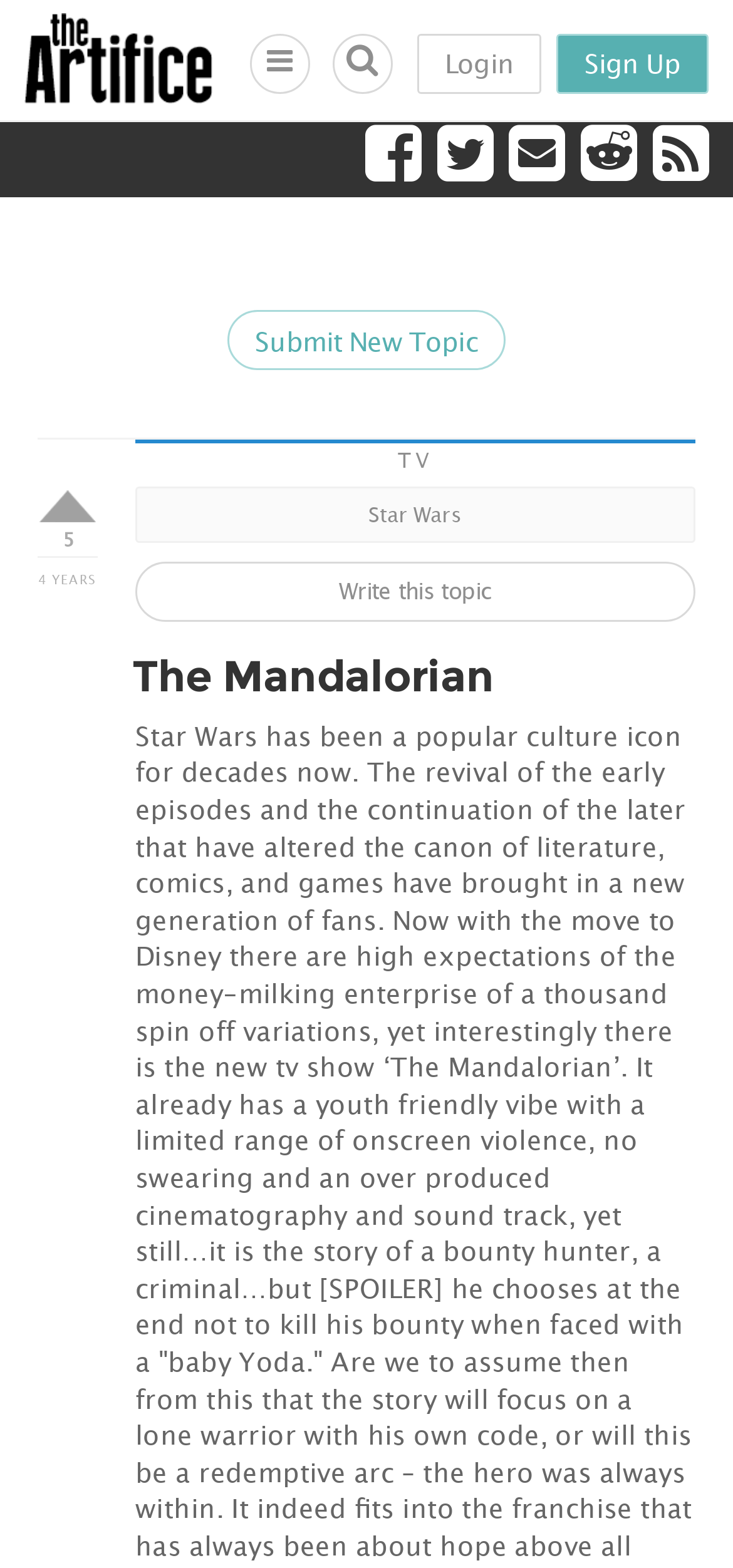Using the given element description, provide the bounding box coordinates (top-left x, top-left y, bottom-right x, bottom-right y) for the corresponding UI element in the screenshot: parent_node: Login Sign Up

[0.453, 0.022, 0.535, 0.06]